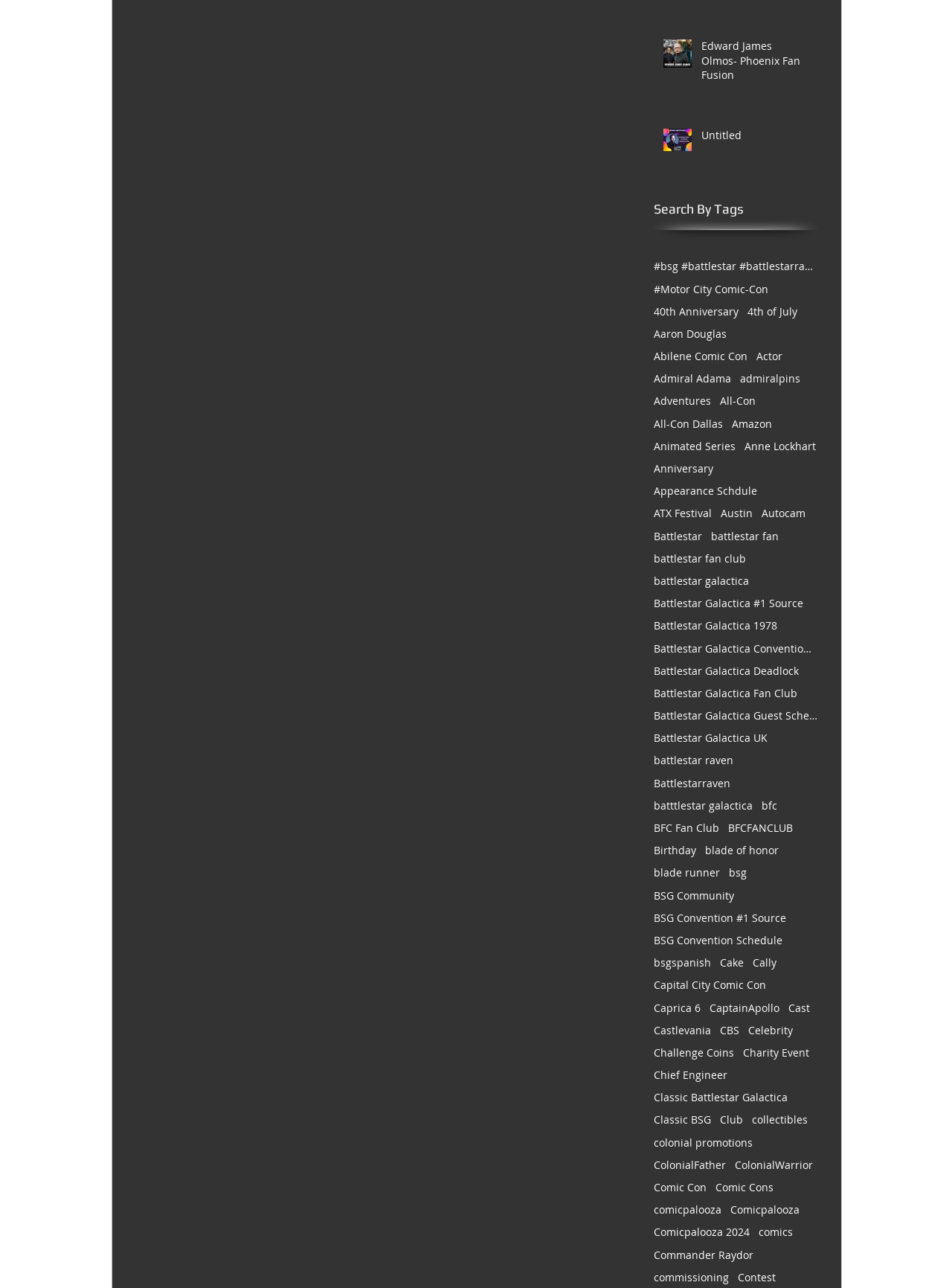Give a one-word or one-phrase response to the question:
What is the theme of the webpage?

Battlestar Galactica